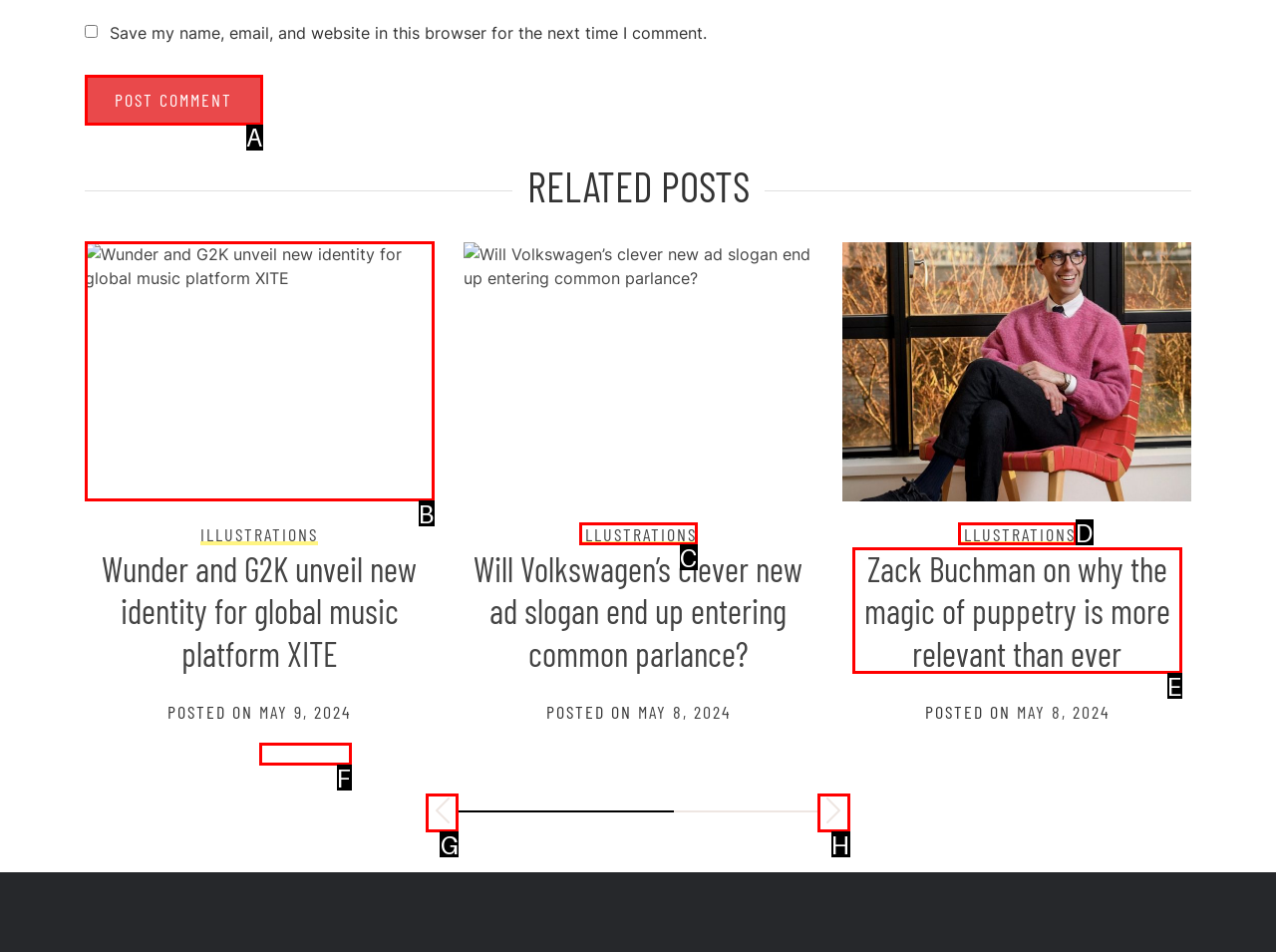What is the letter of the UI element you should click to Go to previous slide? Provide the letter directly.

G